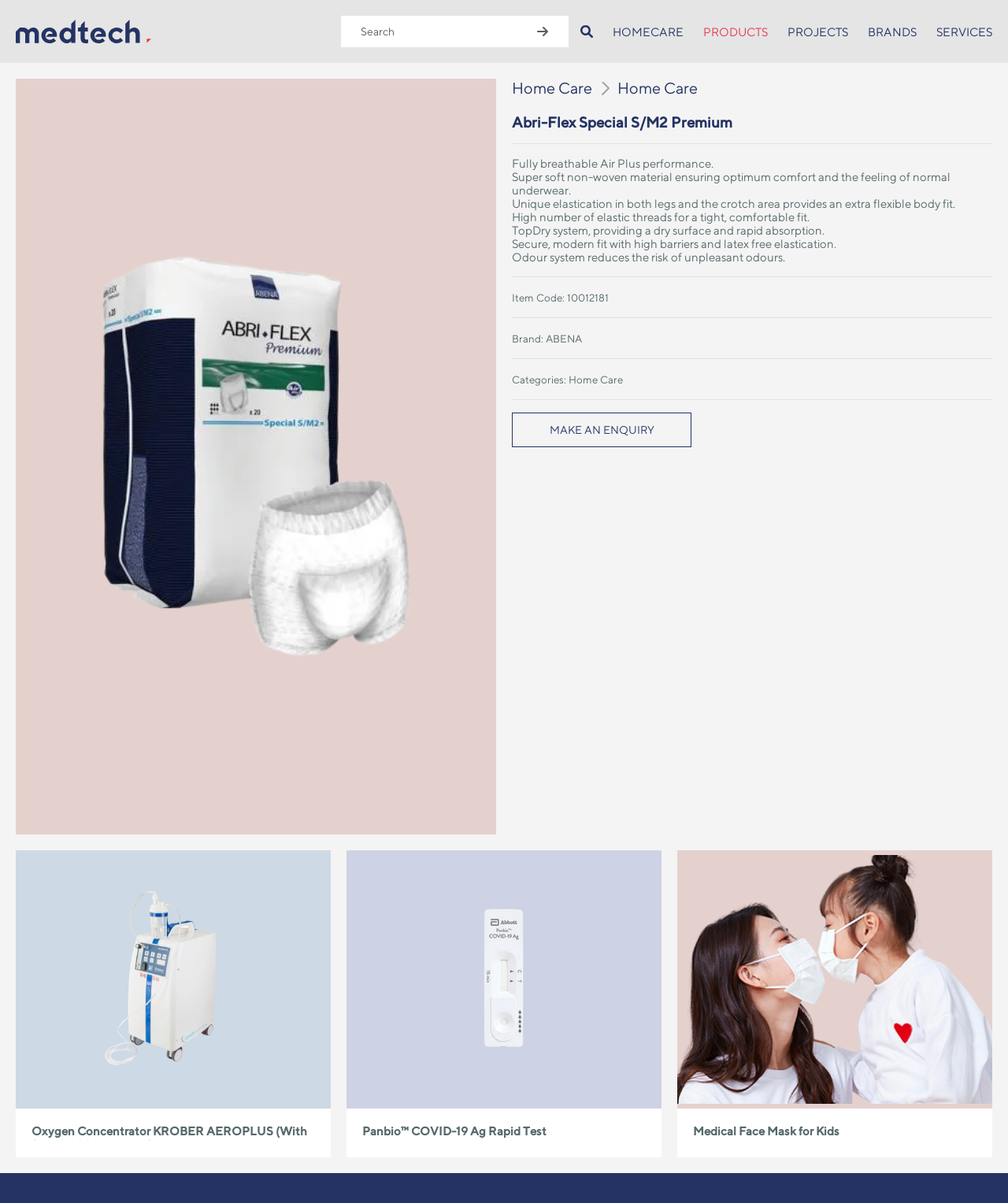Please provide the bounding box coordinates in the format (top-left x, top-left y, bottom-right x, bottom-right y). Remember, all values are floating point numbers between 0 and 1. What is the bounding box coordinate of the region described as: Medical Face Mask for Kids

[0.672, 0.707, 0.984, 0.962]